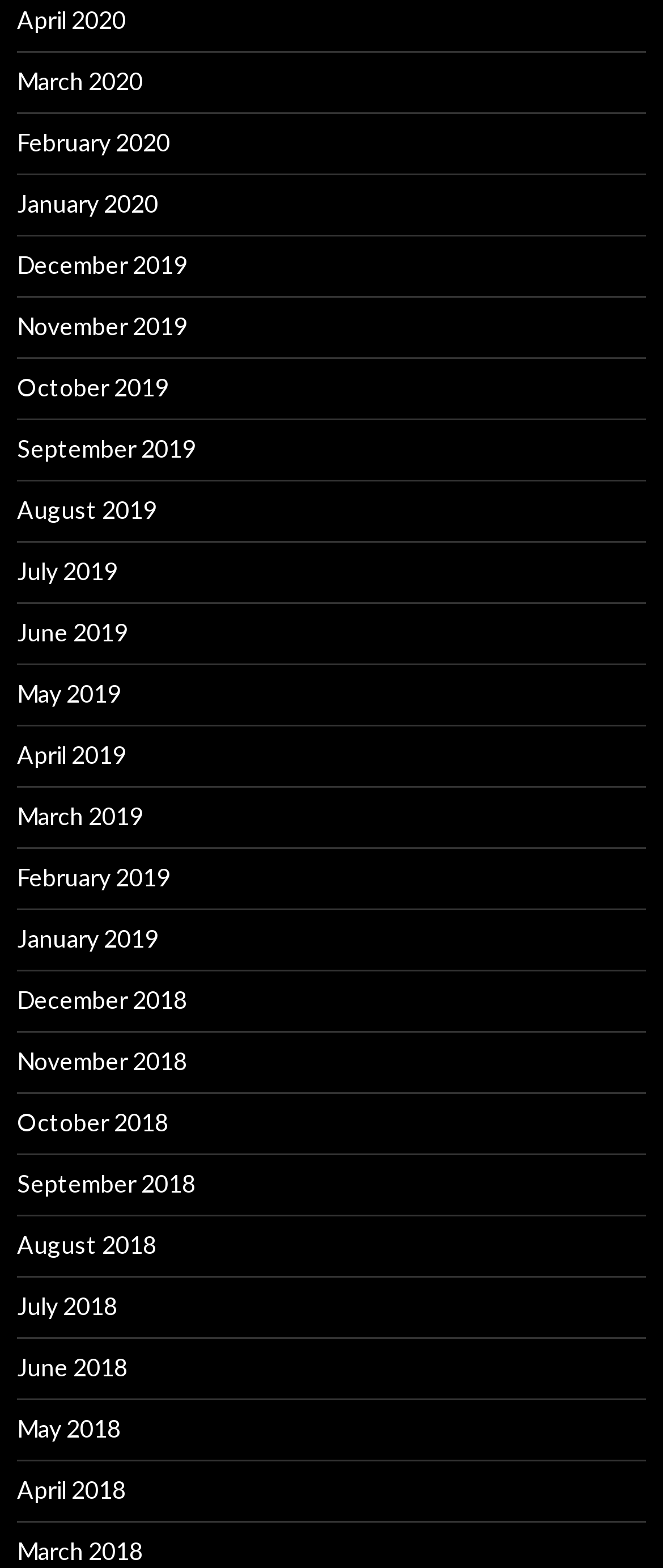Identify the bounding box coordinates of the element to click to follow this instruction: 'view March 2019'. Ensure the coordinates are four float values between 0 and 1, provided as [left, top, right, bottom].

[0.026, 0.511, 0.215, 0.529]